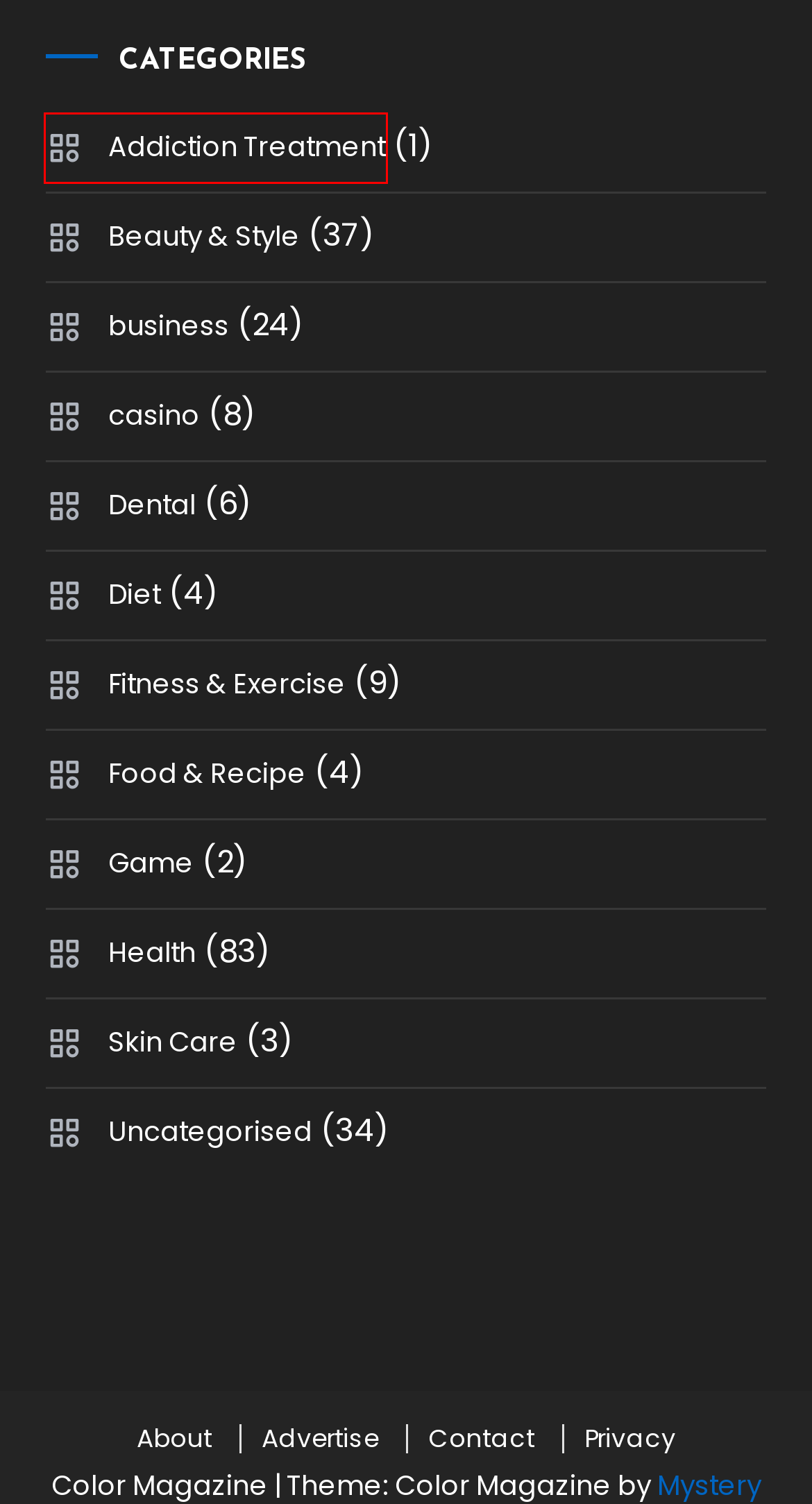Examine the screenshot of the webpage, noting the red bounding box around a UI element. Pick the webpage description that best matches the new page after the element in the red bounding box is clicked. Here are the candidates:
A. Food & Recipe – University Fitness Center
B. Fitness & Exercise – University Fitness Center
C. Diet – University Fitness Center
D. Addiction Treatment – University Fitness Center
E. Health – University Fitness Center
F. Uncategorised – University Fitness Center
G. Beauty & Style – University Fitness Center
H. Contact - University Fitness Center

D